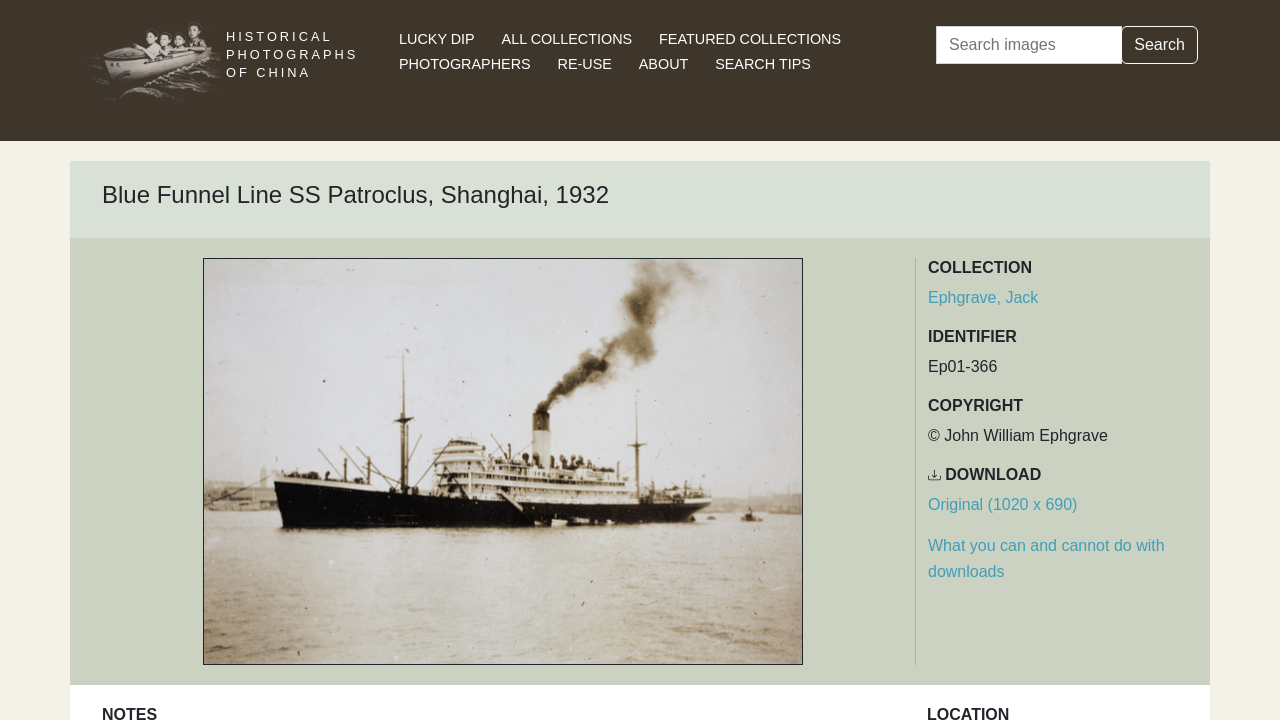Who is the photographer of the image?
Please give a detailed and elaborate answer to the question.

The question asks for the photographer of the image. By looking at the webpage, we can see that the link 'Ephgrave, Jack' is under the 'COLLECTION' heading, indicating that Jack Ephgrave is the photographer of the image.